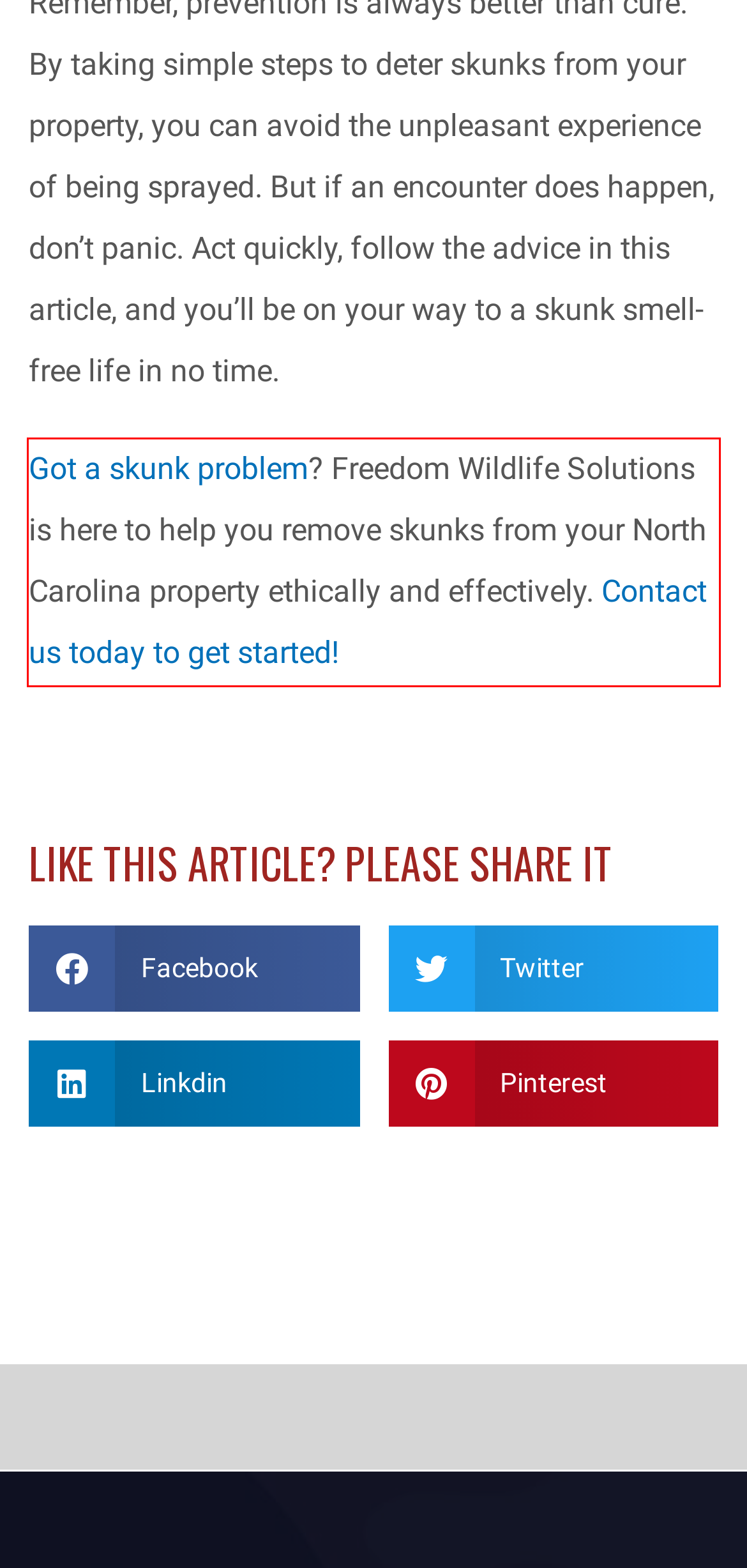Review the webpage screenshot provided, and perform OCR to extract the text from the red bounding box.

Got a skunk problem? Freedom Wildlife Solutions is here to help you remove skunks from your North Carolina property ethically and effectively. Contact us today to get started!